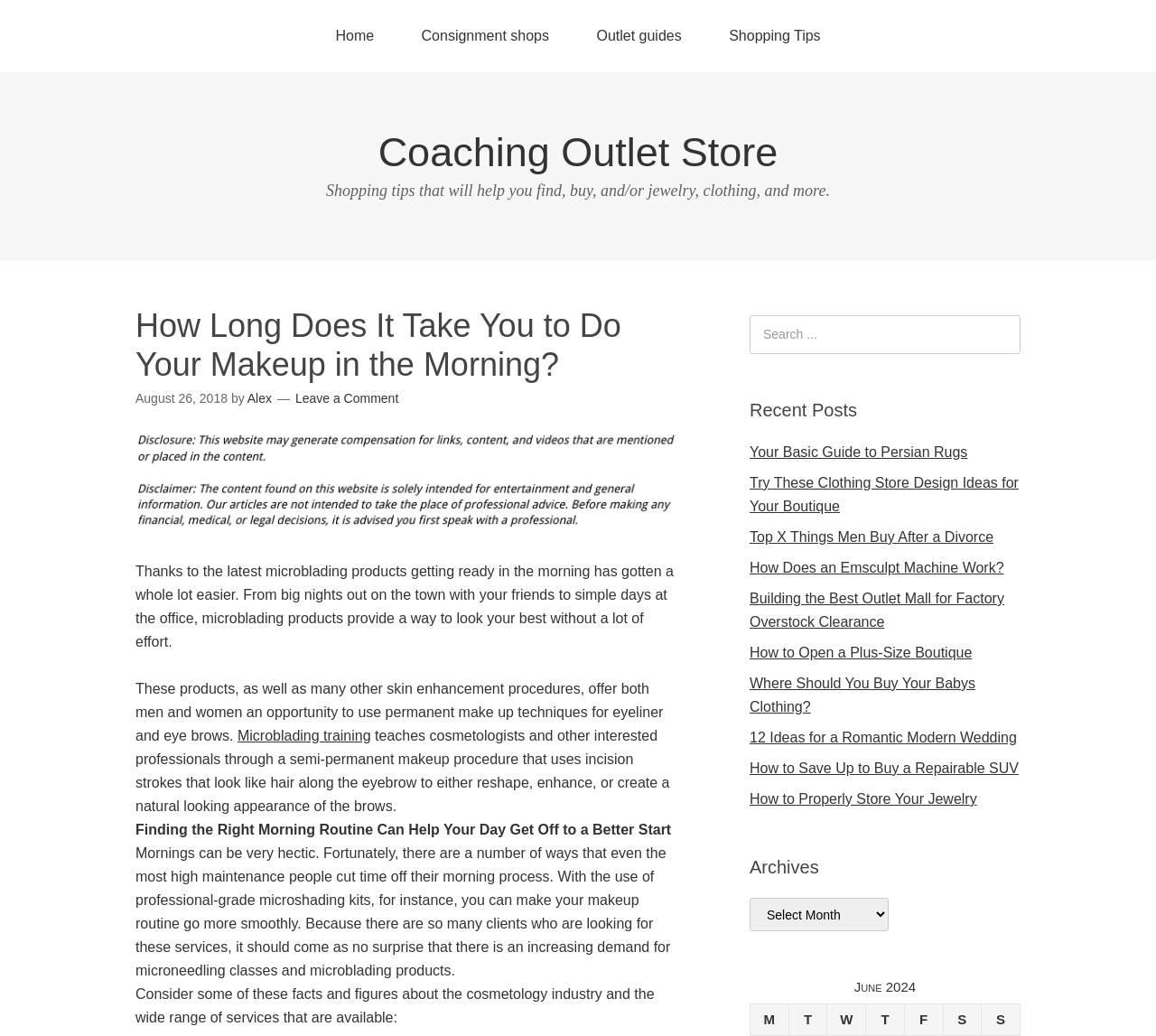Determine the bounding box coordinates of the clickable region to execute the instruction: "Click on the 'Home' link". The coordinates should be four float numbers between 0 and 1, denoted as [left, top, right, bottom].

[0.271, 0.0, 0.342, 0.07]